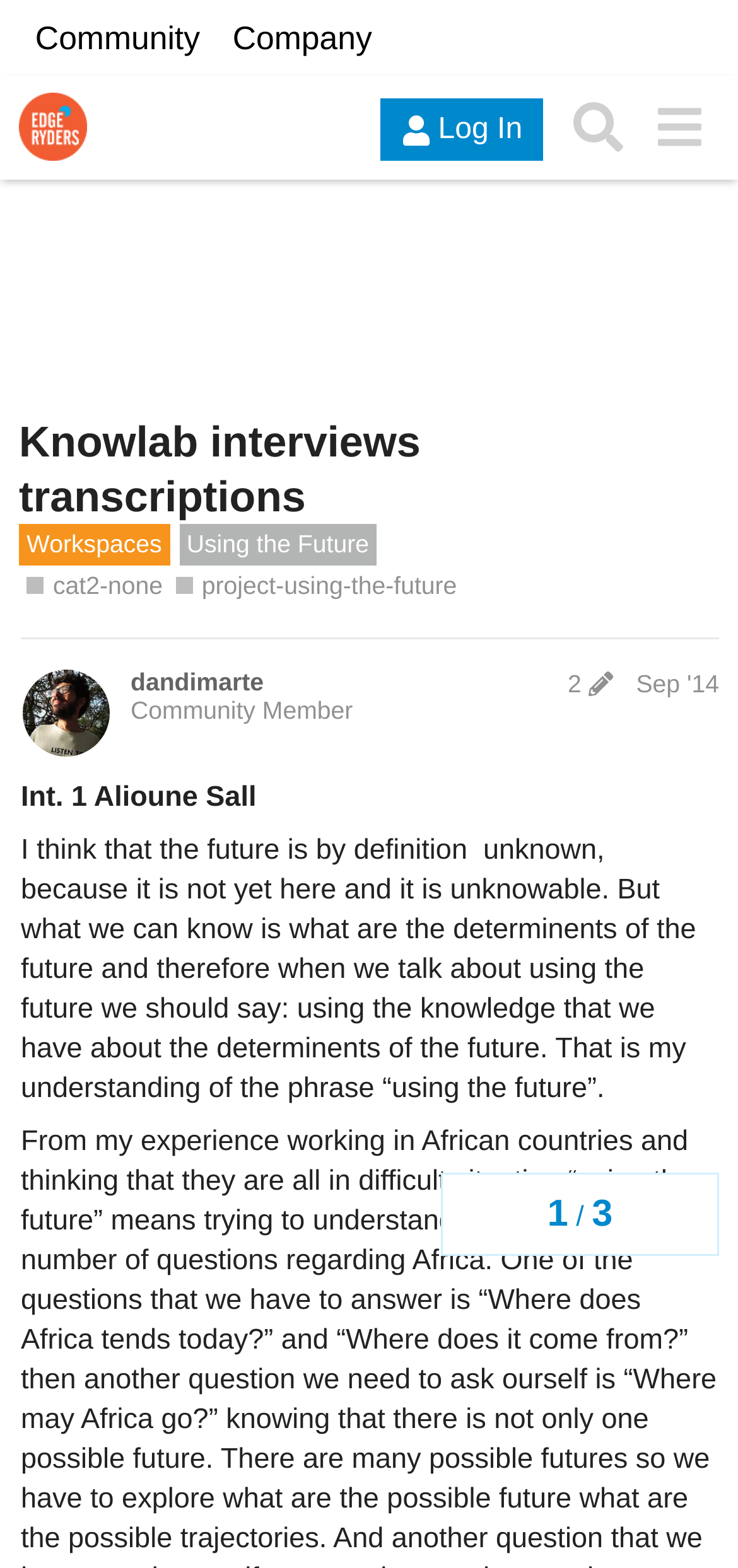Who is the author of the latest article?
Look at the image and respond with a one-word or short phrase answer.

Alioune Sall